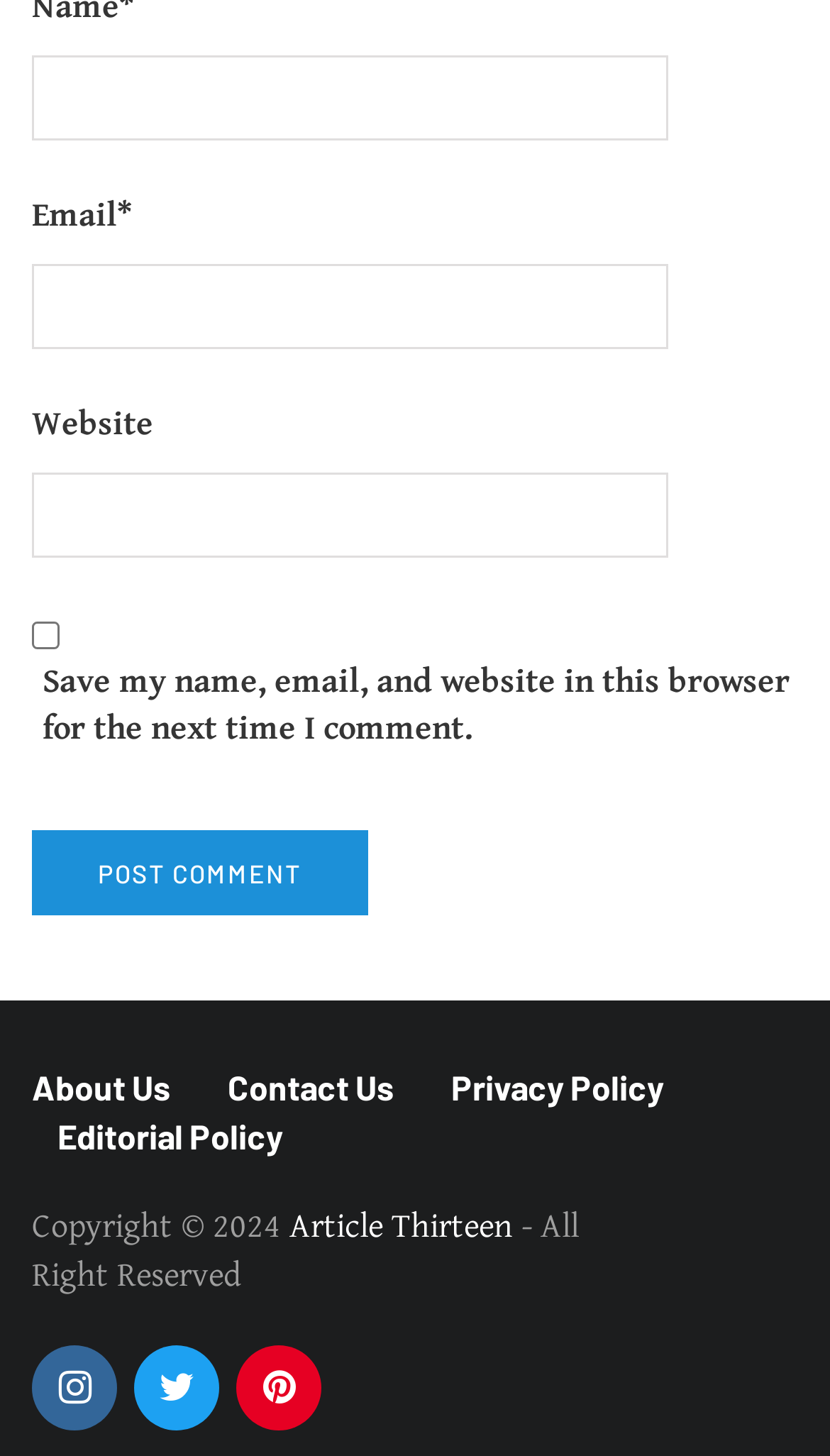Specify the bounding box coordinates of the region I need to click to perform the following instruction: "Check the box to save your information". The coordinates must be four float numbers in the range of 0 to 1, i.e., [left, top, right, bottom].

[0.038, 0.426, 0.072, 0.445]